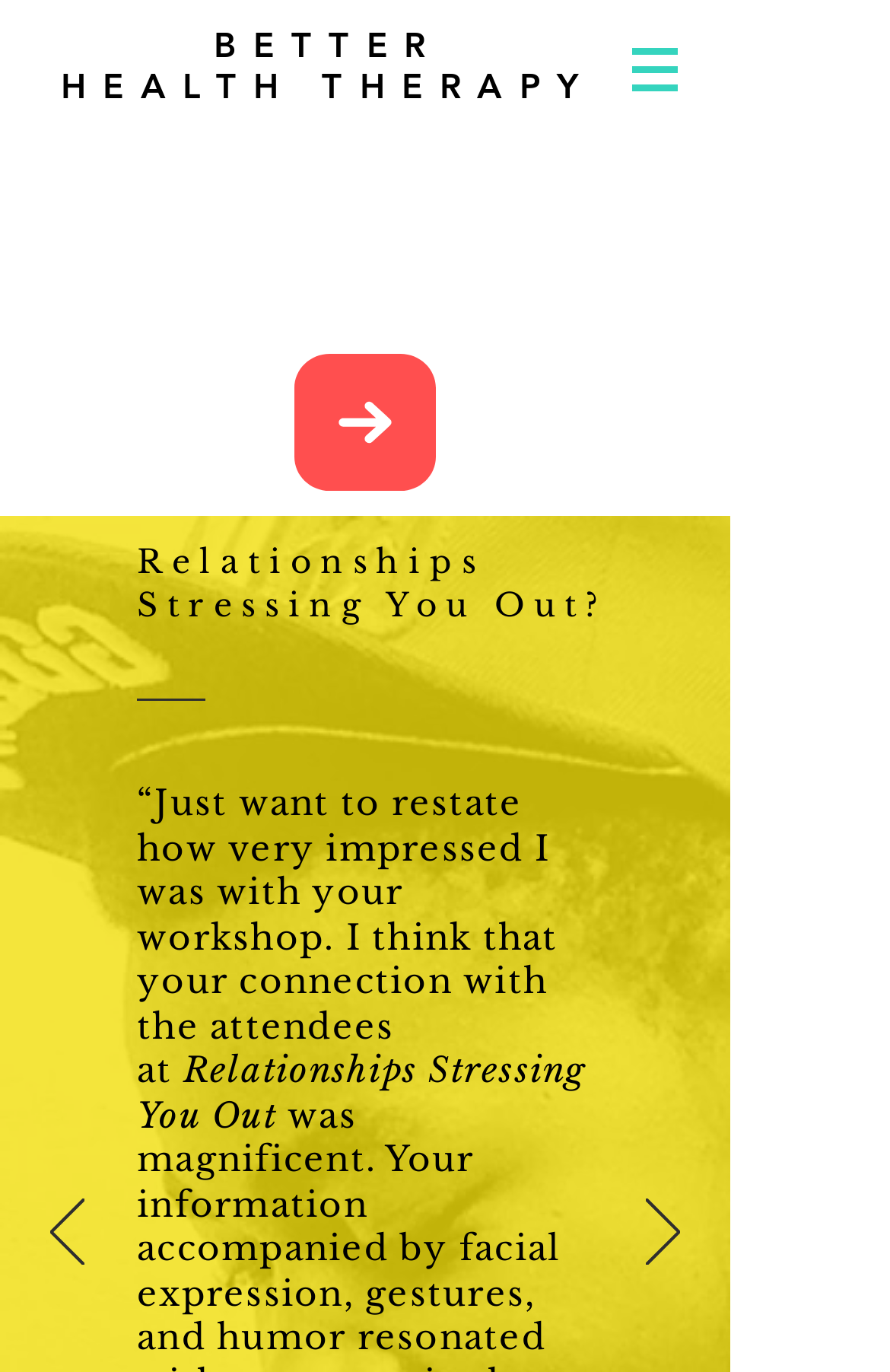Please provide the main heading of the webpage content.

BETTER HEALTH THERAPY